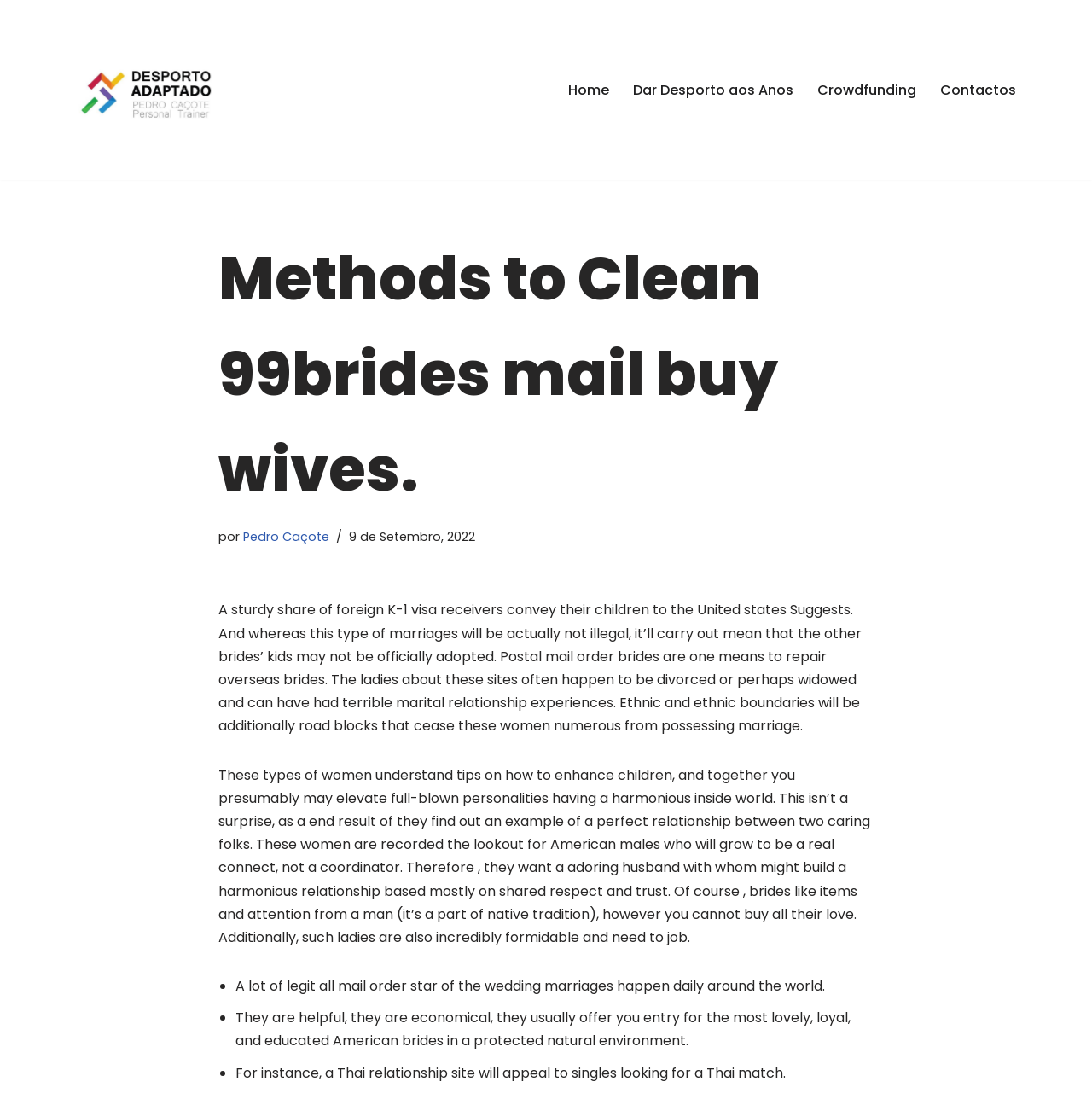Answer the question below with a single word or a brief phrase: 
What is the author of the article?

Pedro Caçote